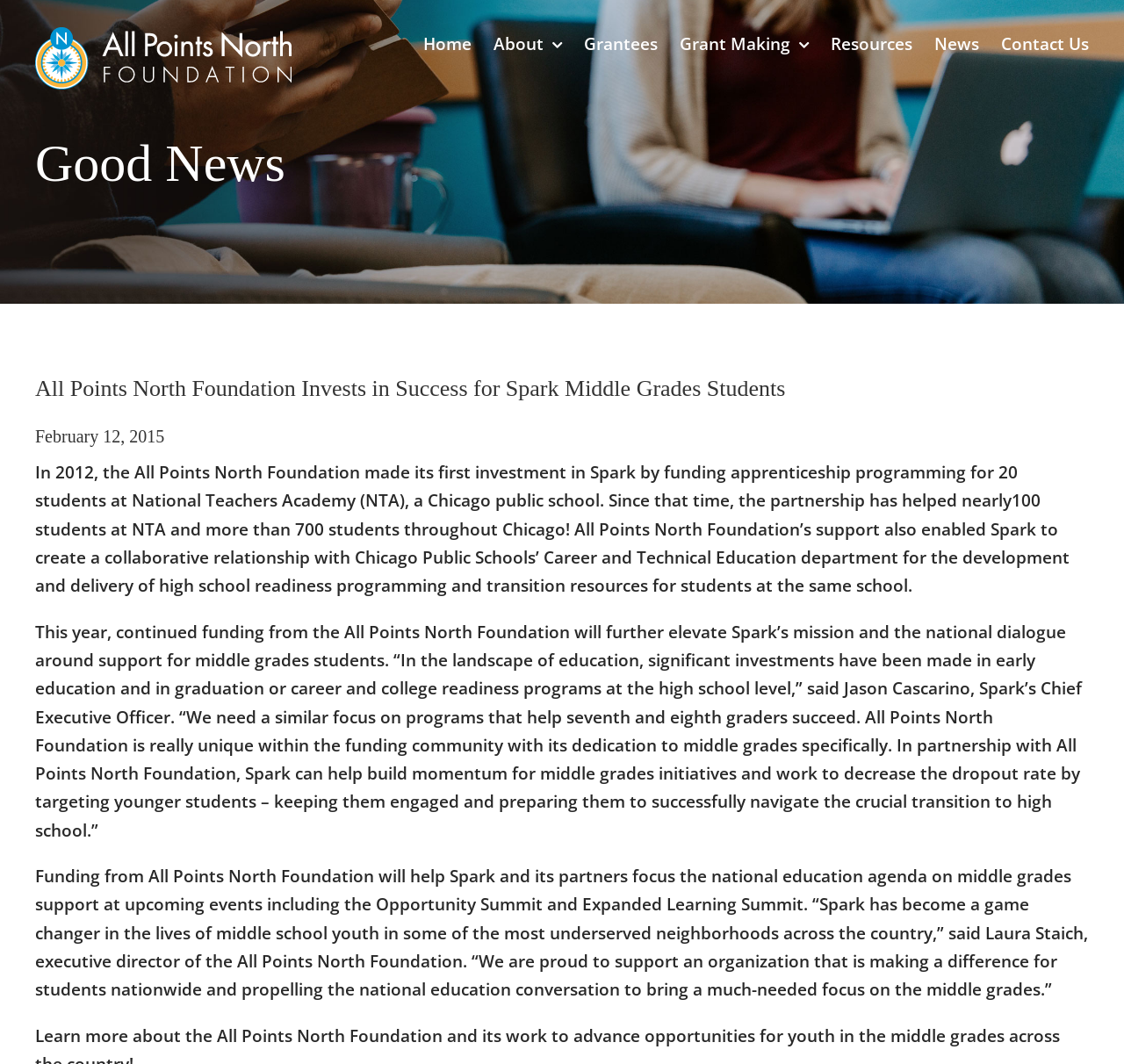Show the bounding box coordinates of the element that should be clicked to complete the task: "Click the 'All Points North Foundation Logo'".

[0.031, 0.026, 0.259, 0.084]